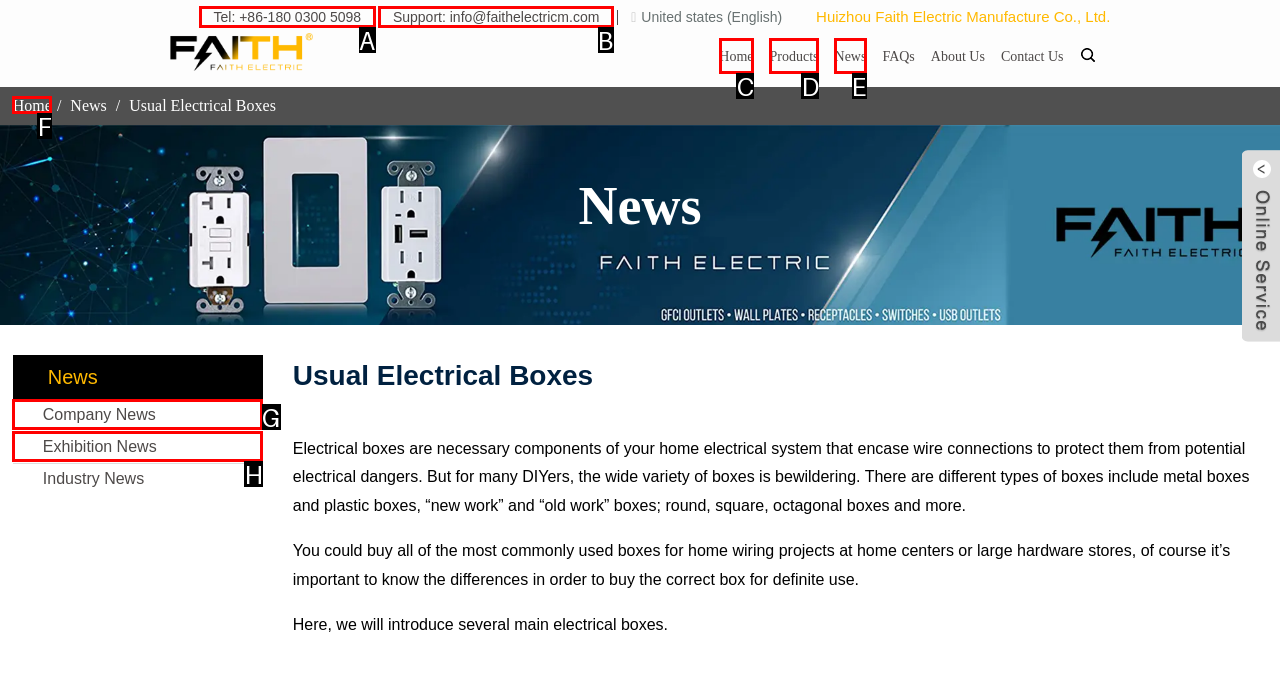Select the HTML element to finish the task: Click the 'Company News' link Reply with the letter of the correct option.

G